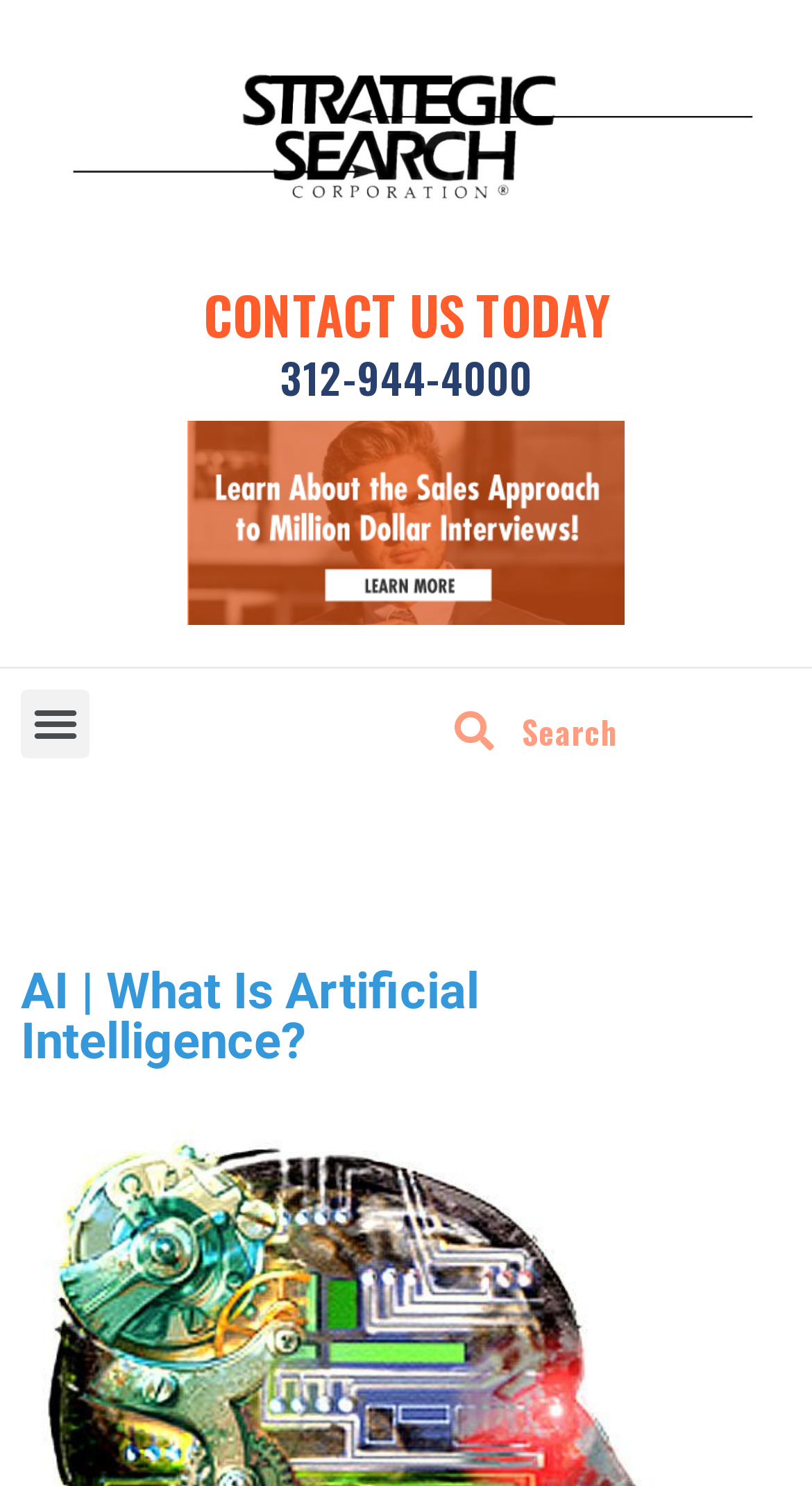What is the text in the search box?
Answer the question with as much detail as you can, using the image as a reference.

I found the text in the search box by looking at the searchbox element, which has the text 'Search'.